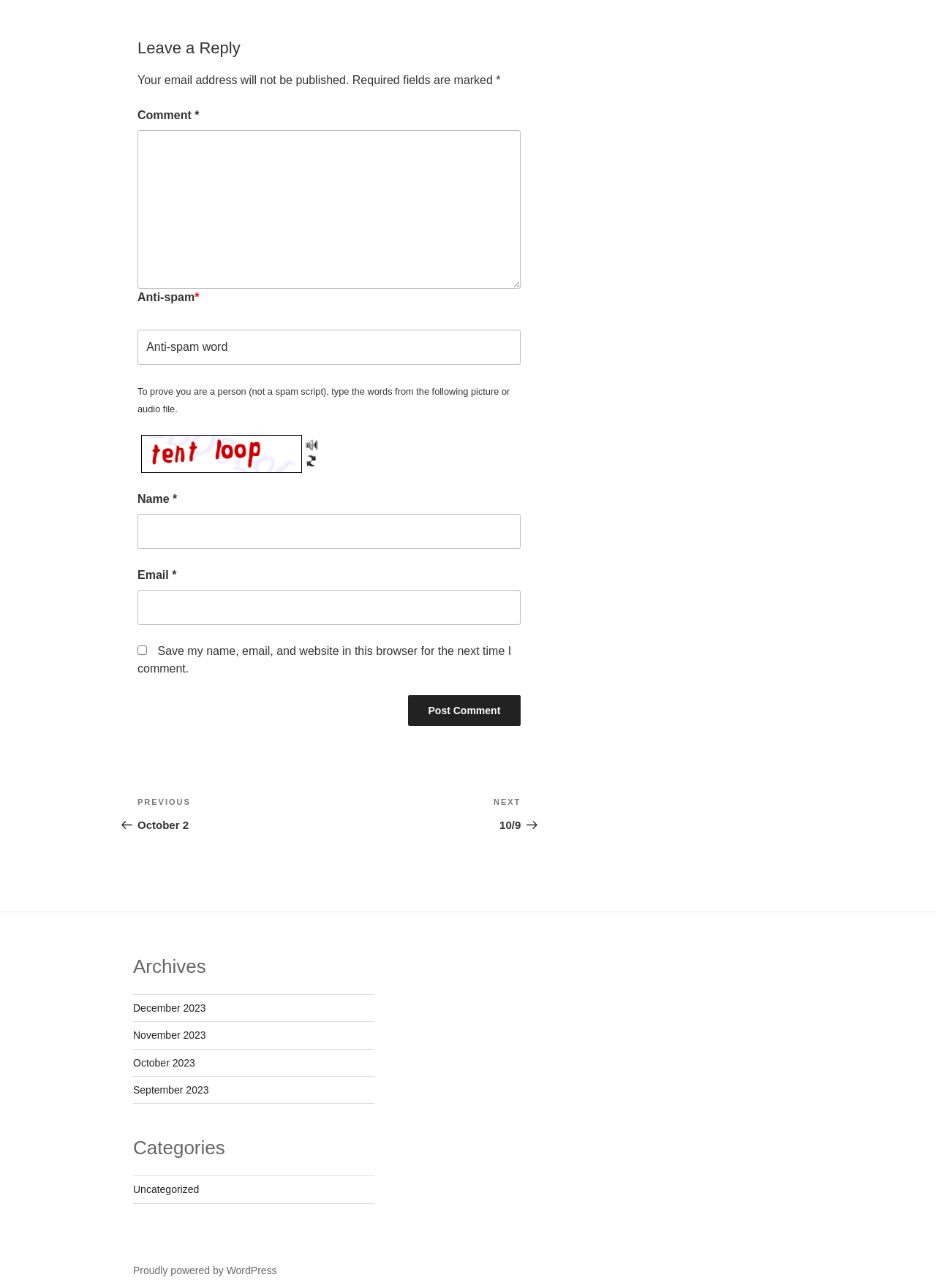Please determine the bounding box coordinates of the element's region to click in order to carry out the following instruction: "Go to the previous post". The coordinates should be four float numbers between 0 and 1, i.e., [left, top, right, bottom].

[0.147, 0.618, 0.352, 0.645]